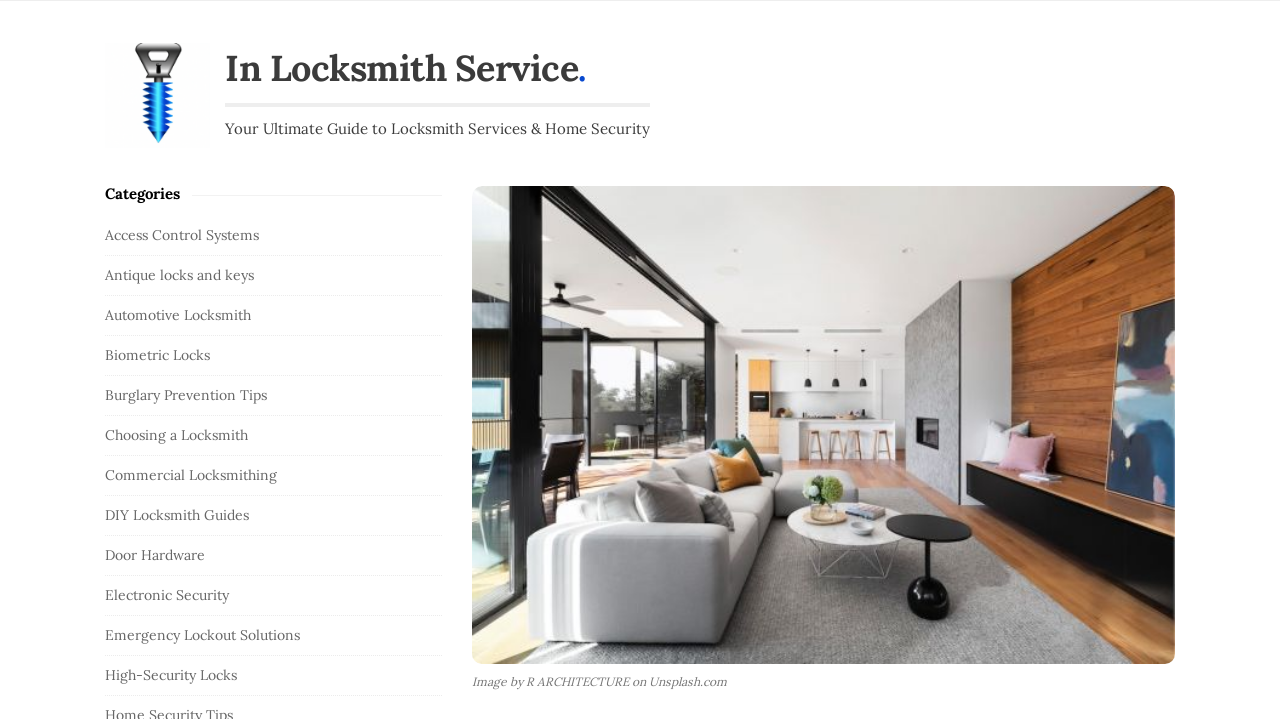Identify the main heading of the webpage and provide its text content.

In Locksmith Service.